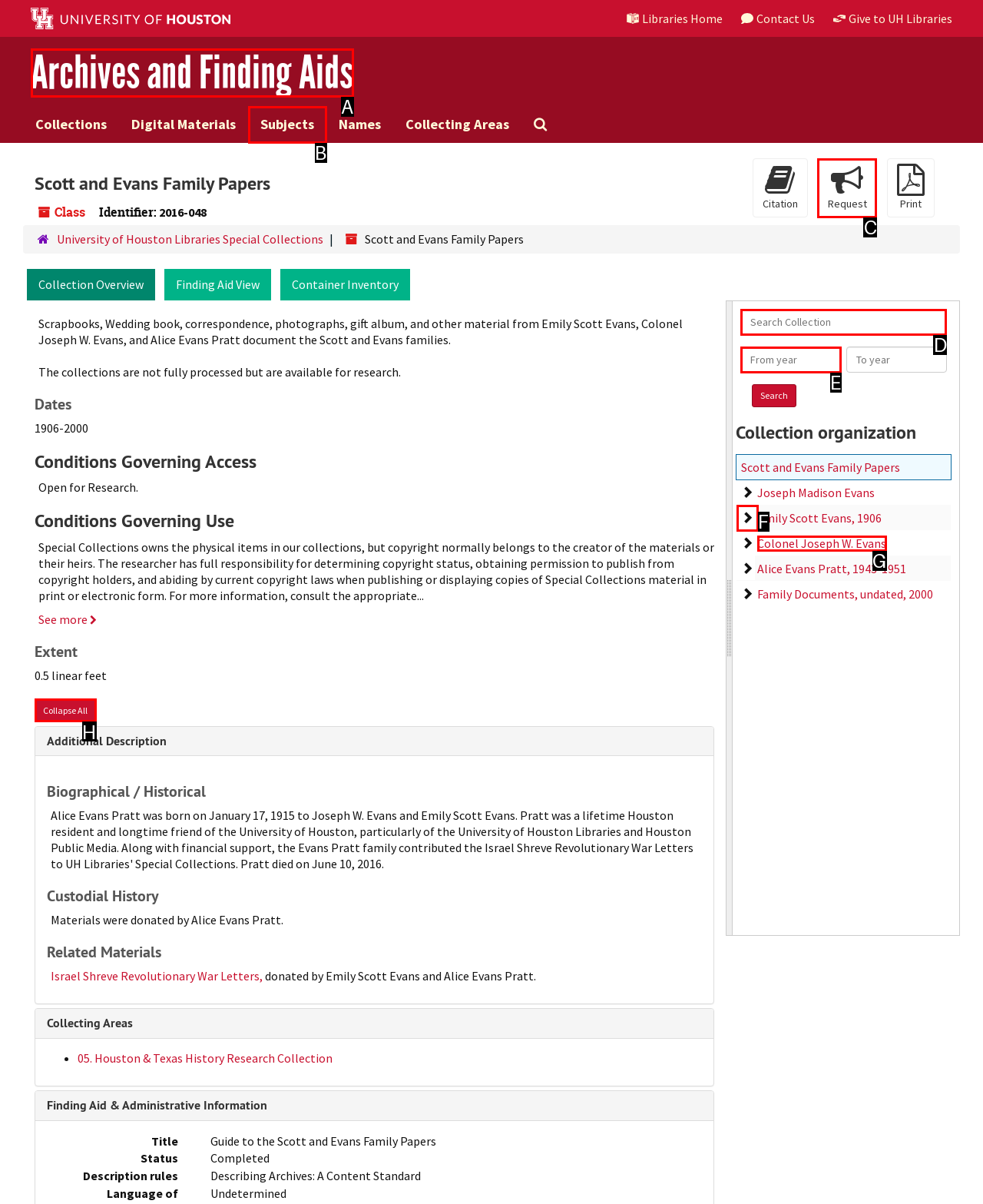Please select the letter of the HTML element that fits the description: Emily Scott Evans. Answer with the option's letter directly.

F